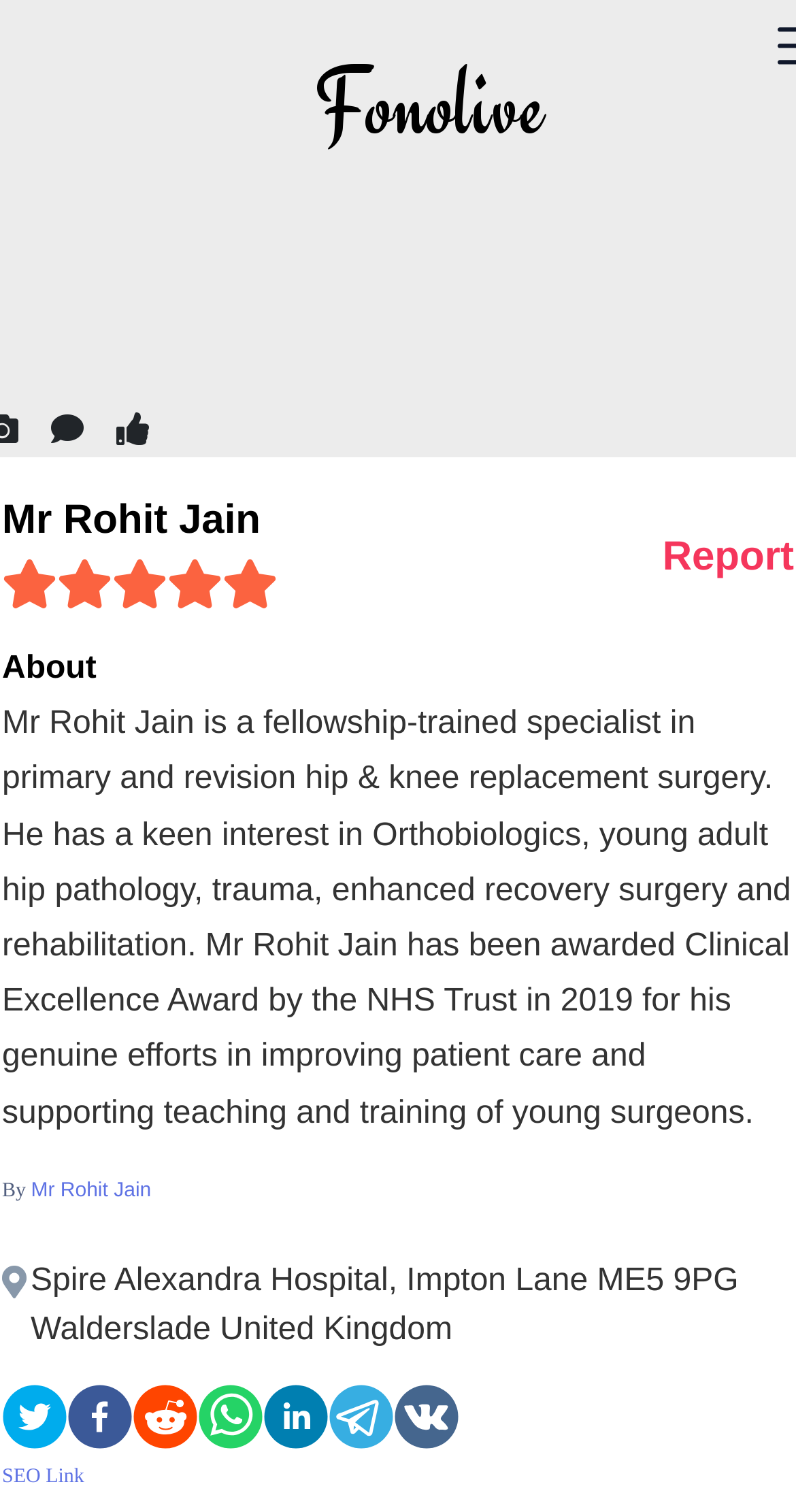What is Mr Rohit Jain's profession?
Using the information presented in the image, please offer a detailed response to the question.

Based on the webpage, Mr Rohit Jain is a fellowship-trained specialist in primary and revision hip & knee replacement surgery, which indicates that he is a surgeon.